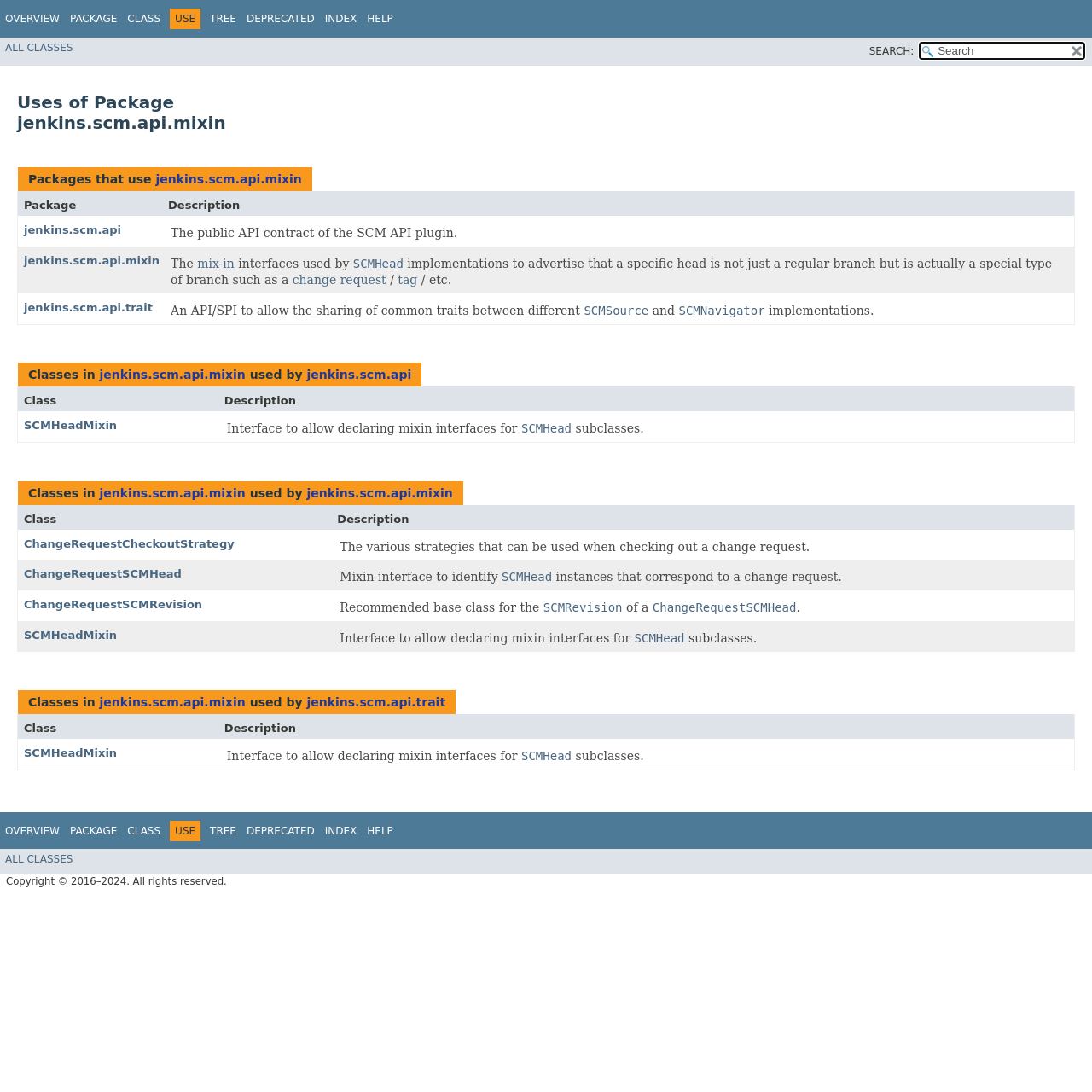Specify the bounding box coordinates of the area to click in order to execute this command: 'Check the description of SCMHeadMixin'. The coordinates should consist of four float numbers ranging from 0 to 1, and should be formatted as [left, top, right, bottom].

[0.022, 0.384, 0.107, 0.396]